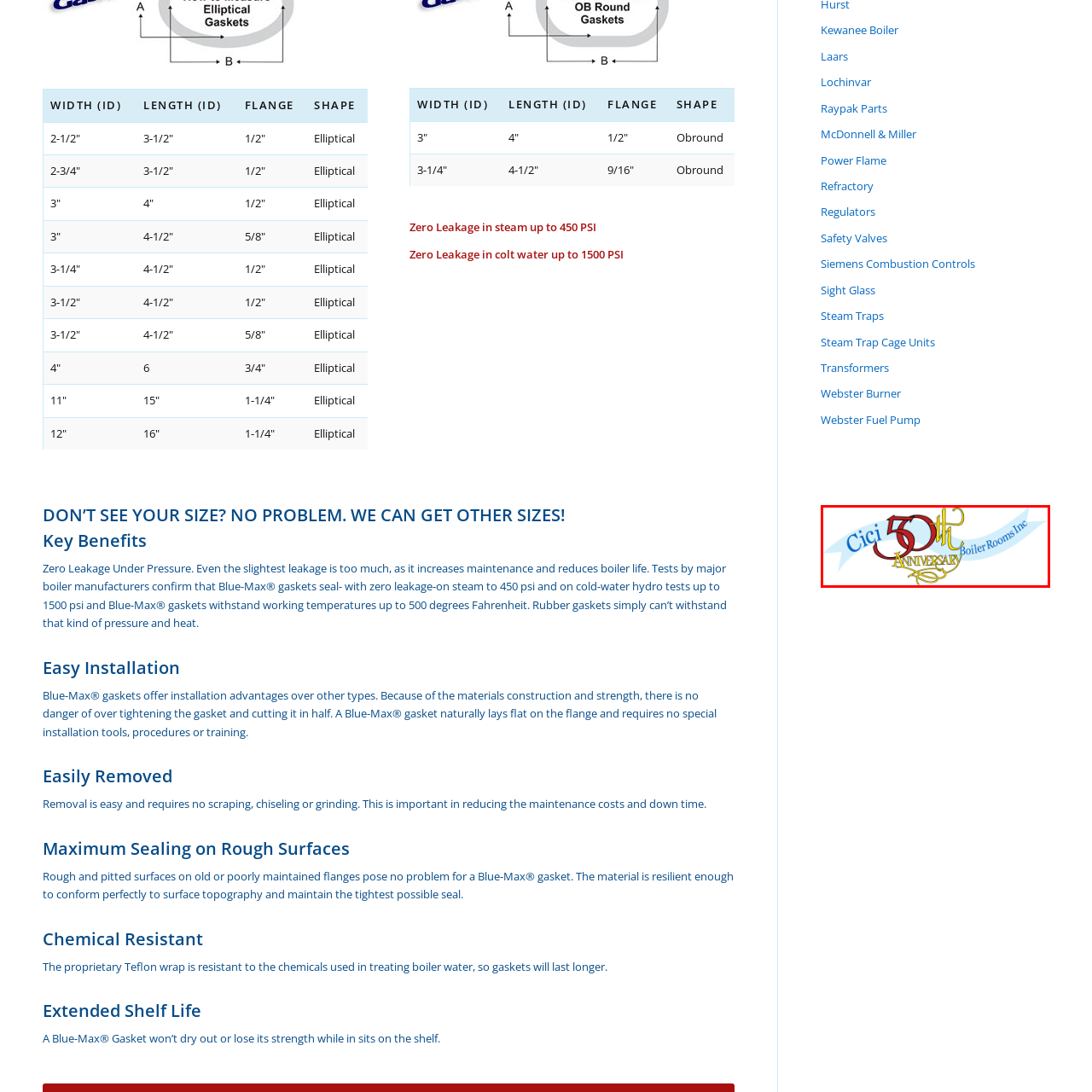What type of script is used for the term 'Anniversary'? Inspect the image encased in the red bounding box and answer using only one word or a brief phrase.

flowing script